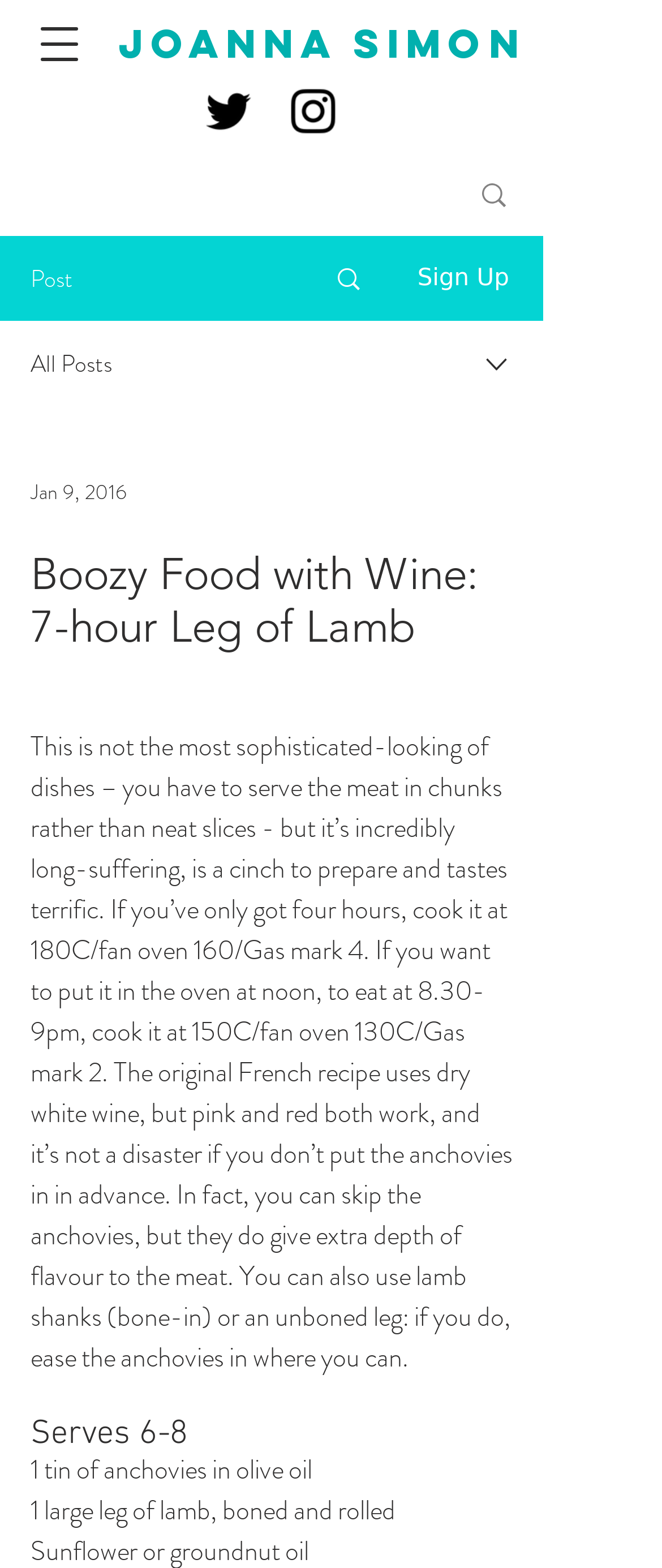Answer the following query concisely with a single word or phrase:
What is the purpose of the anchovies in this recipe?

Add depth of flavor